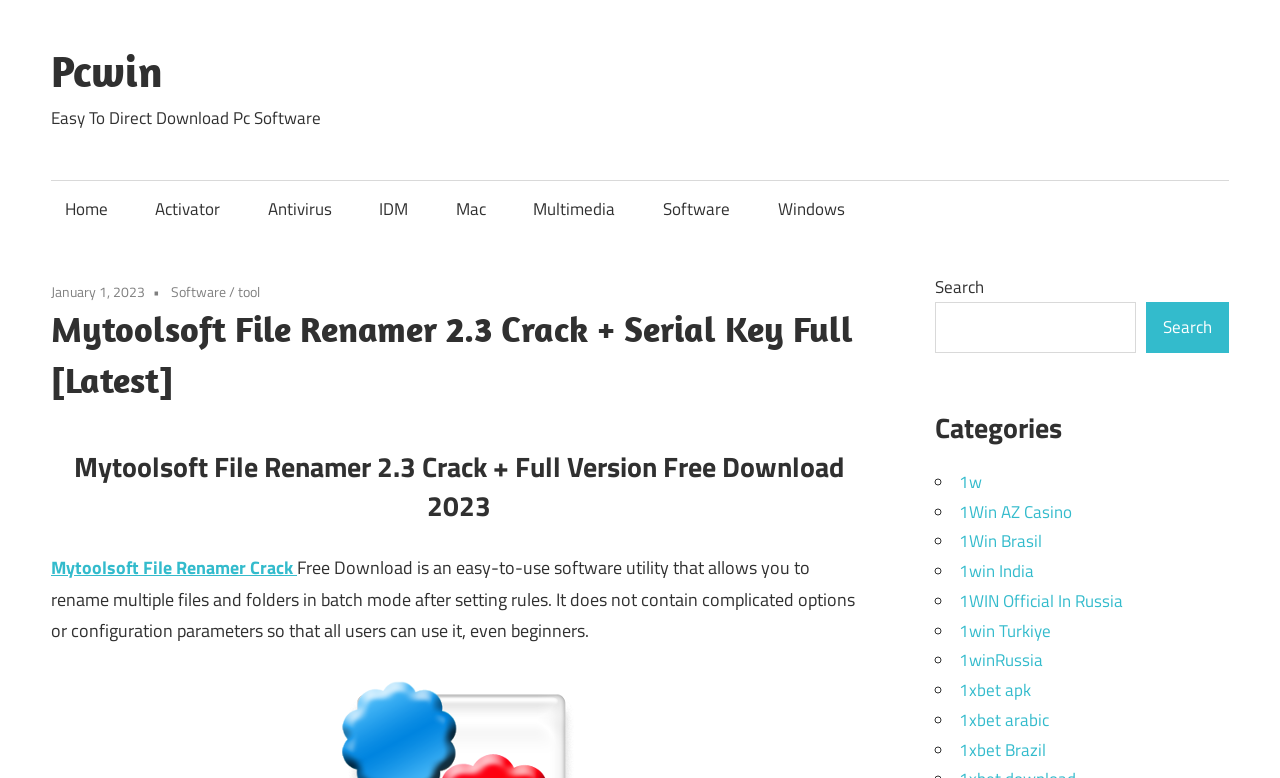Describe all significant elements and features of the webpage.

This webpage is about Mytoolsoft File Renamer, a software utility for renaming multiple files and folders. At the top left, there is a link to "Pcwin" and a static text "Easy To Direct Download Pc Software". Below them, there is a primary navigation menu with links to "Home", "Activator", "Antivirus", "IDM", "Mac", "Multimedia", "Software", and "Windows".

On the top right, there is a header section with a link to "January 1, 2023" and a breadcrumb navigation with links to "Software" and "tool". Below the header, there are two headings: "Mytoolsoft File Renamer 2.3 Crack + Serial Key Full [Latest]" and "Mytoolsoft File Renamer 2.3 Crack + Full Version Free Download 2023".

The main content of the webpage is a description of the software, stating that it is an easy-to-use utility that allows users to rename multiple files and folders in batch mode. There is also a link to "Mytoolsoft File Renamer Crack" and a call-to-action to "Free Download".

On the right side, there is a search box with a label "Search" and a button to submit the search query. Below the search box, there is a heading "Categories" followed by a list of links to various categories, including "1w", "1Win AZ Casino", "1Win Brasil", and others. Each category is marked with a bullet point (◦).